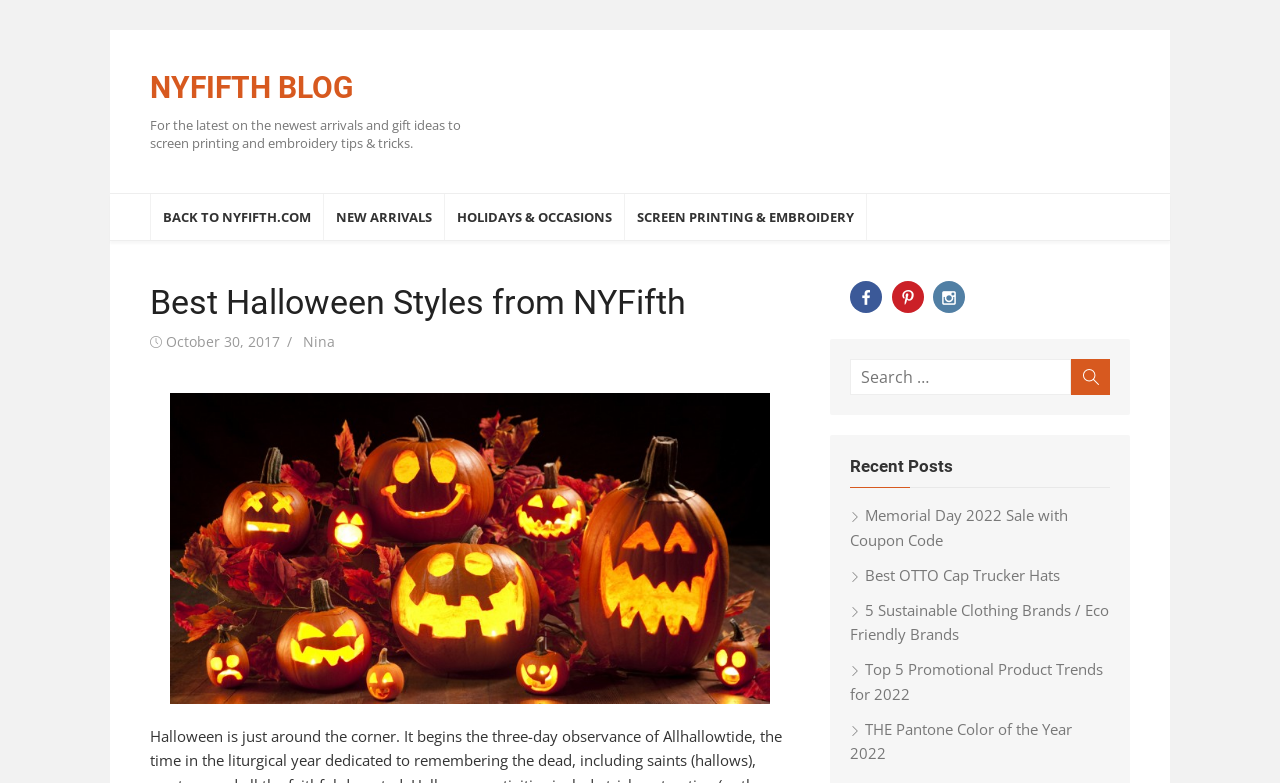Please reply with a single word or brief phrase to the question: 
What is the name of the blog?

NYFIFTH BLOG